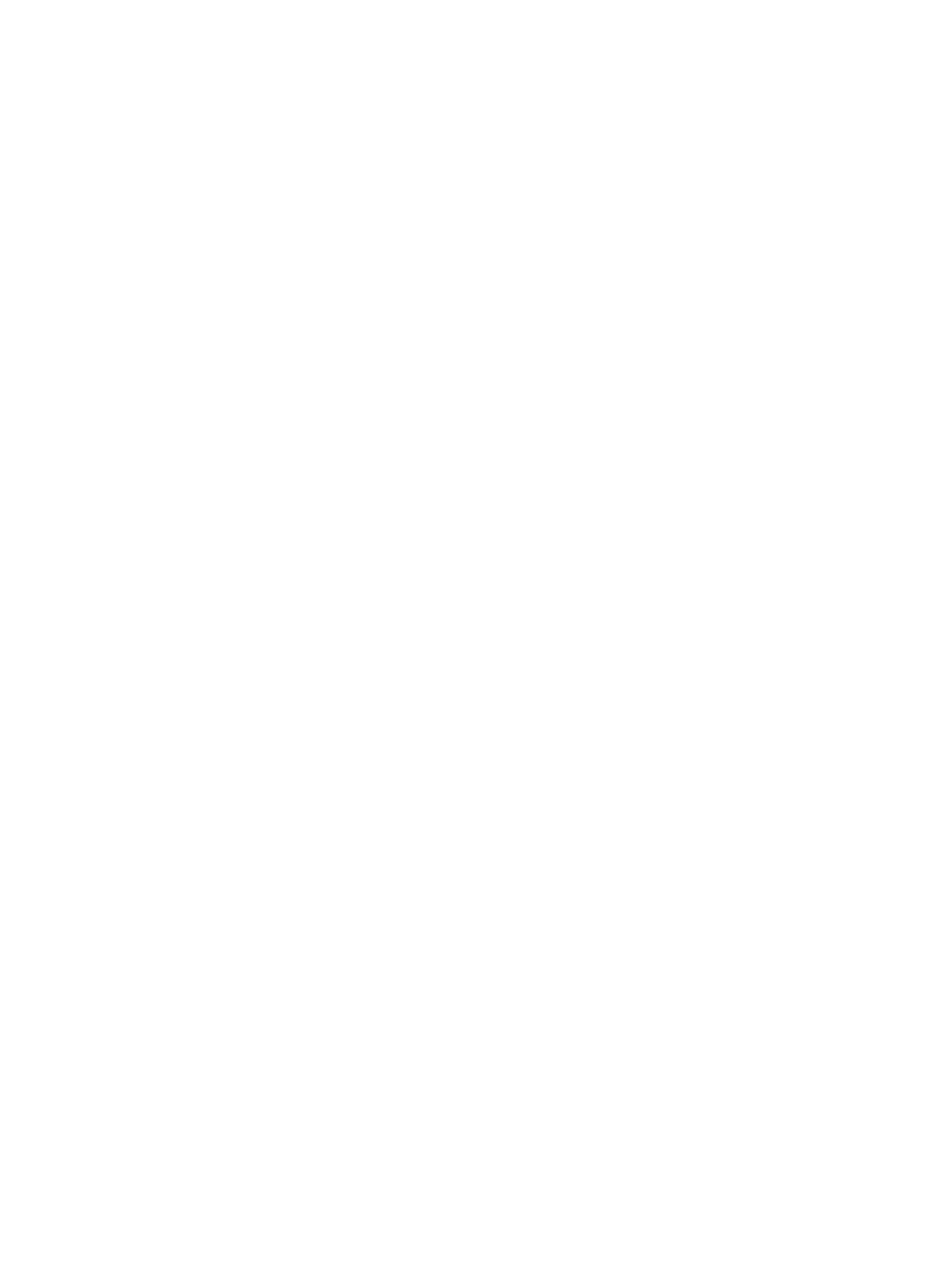Respond to the question with just a single word or phrase: 
What is the phone displaying?

POGO's Weekly Spotlight email